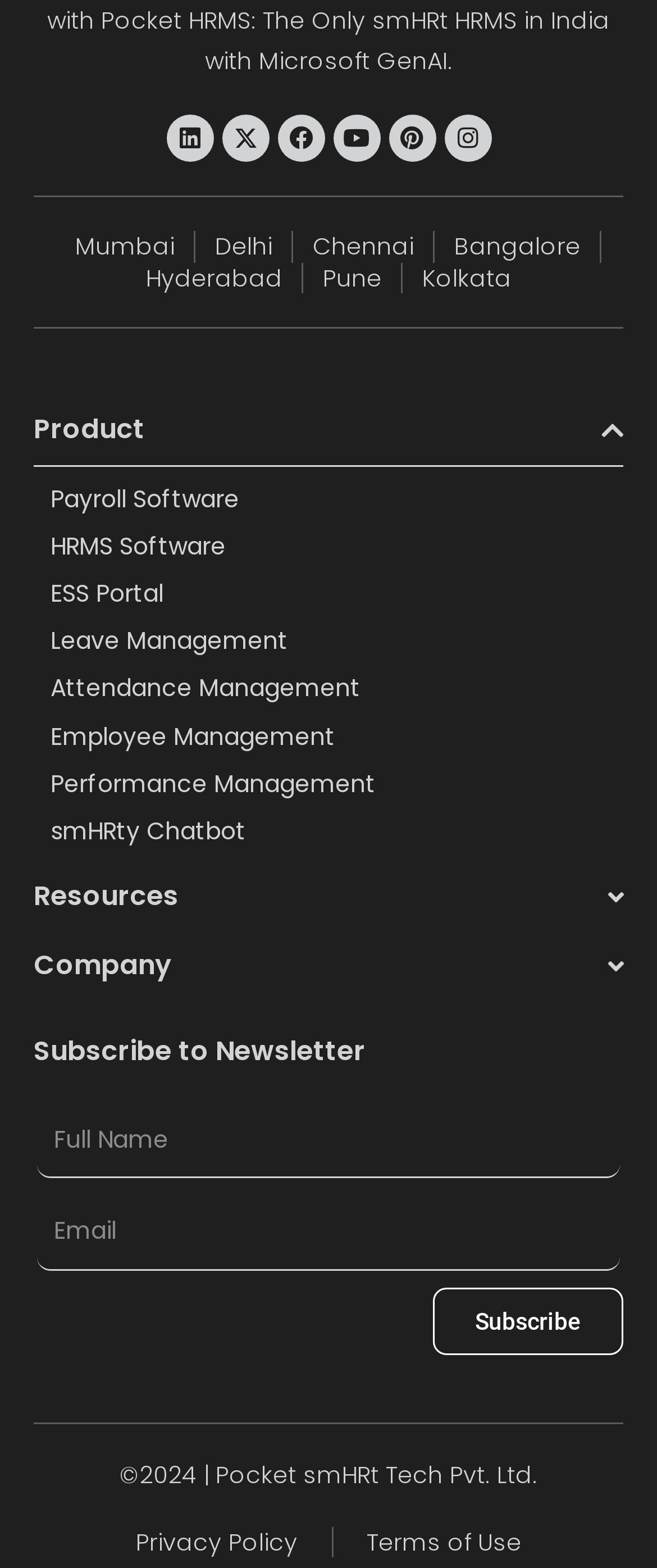Show the bounding box coordinates for the element that needs to be clicked to execute the following instruction: "Click on Linkedin". Provide the coordinates in the form of four float numbers between 0 and 1, i.e., [left, top, right, bottom].

[0.253, 0.074, 0.324, 0.104]